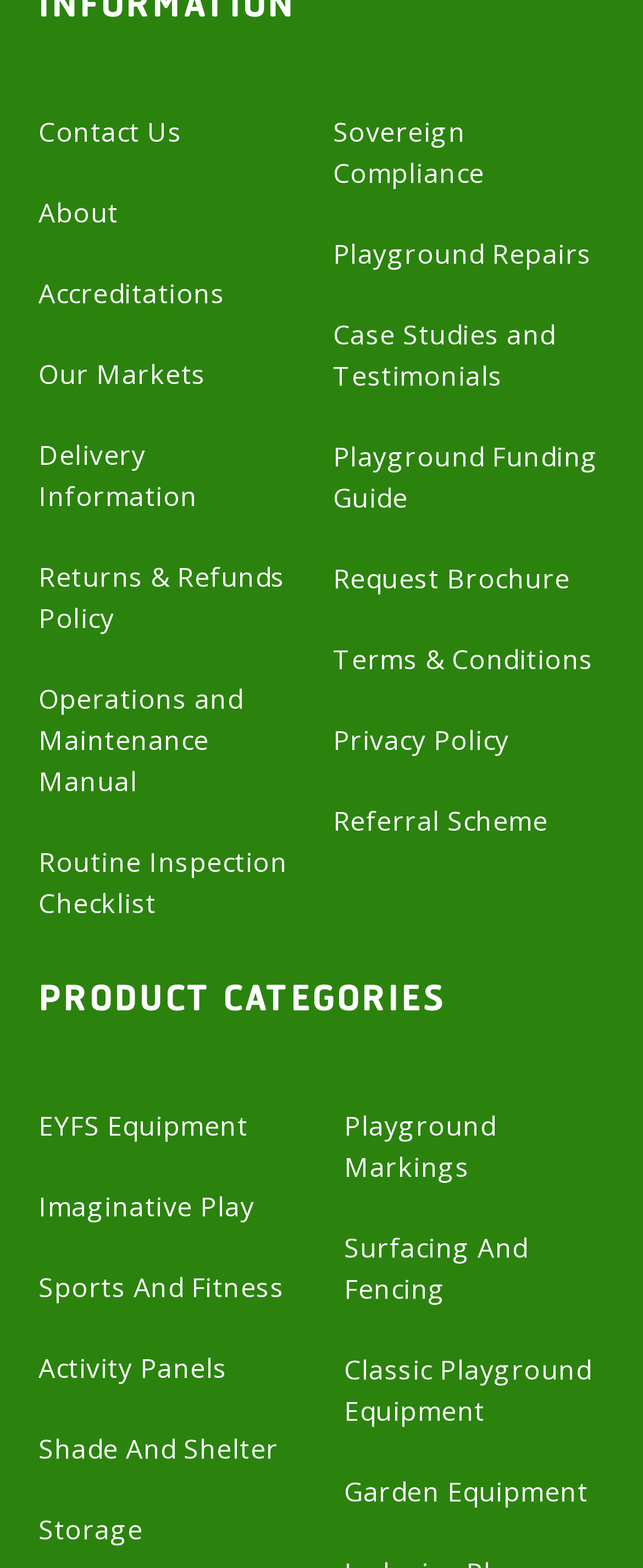Use a single word or phrase to respond to the question:
What is the last button on the right side?

Garden Equipment